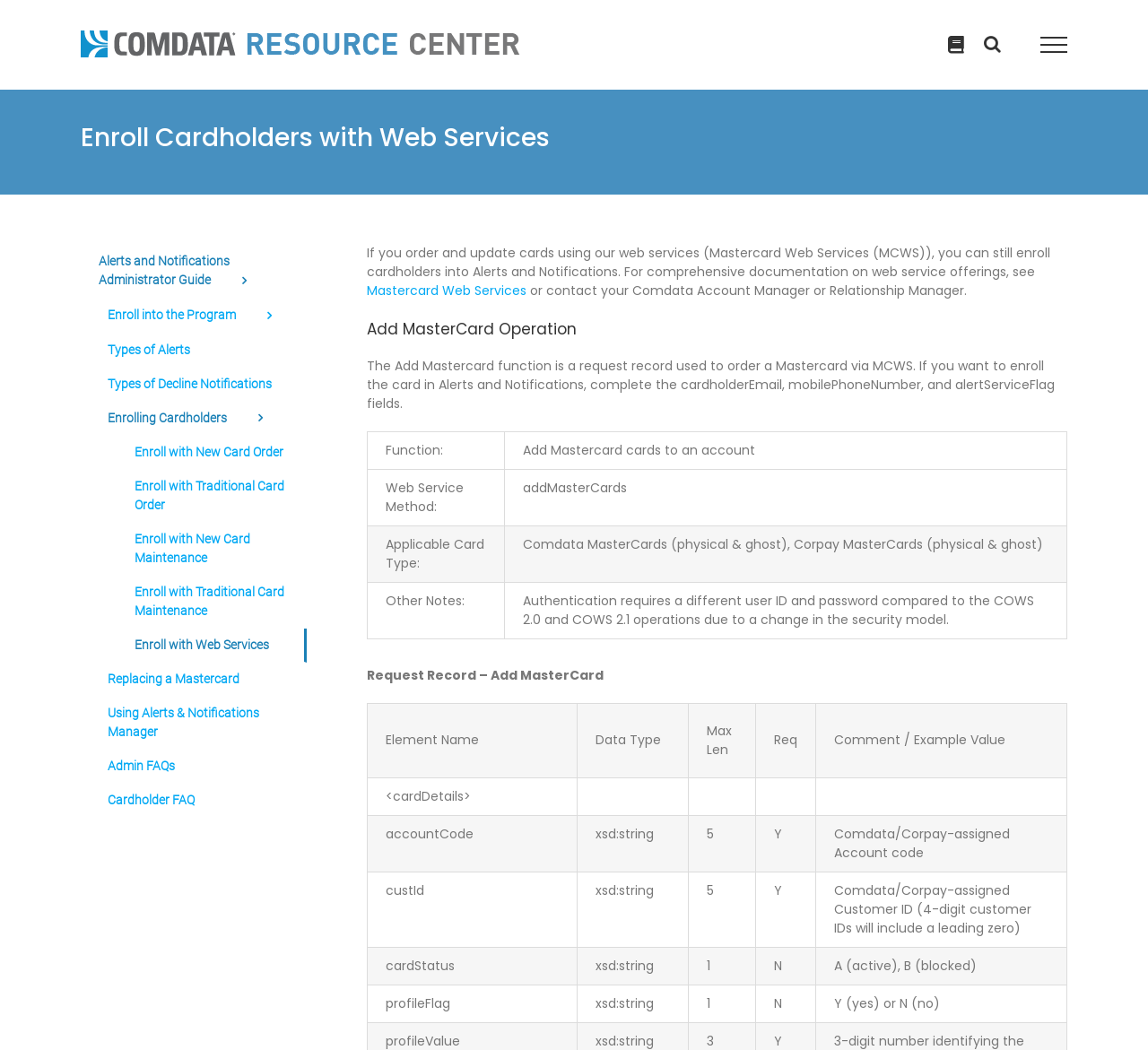Provide the bounding box coordinates of the area you need to click to execute the following instruction: "Click the 'Mastercard Web Services' link".

[0.32, 0.268, 0.459, 0.285]